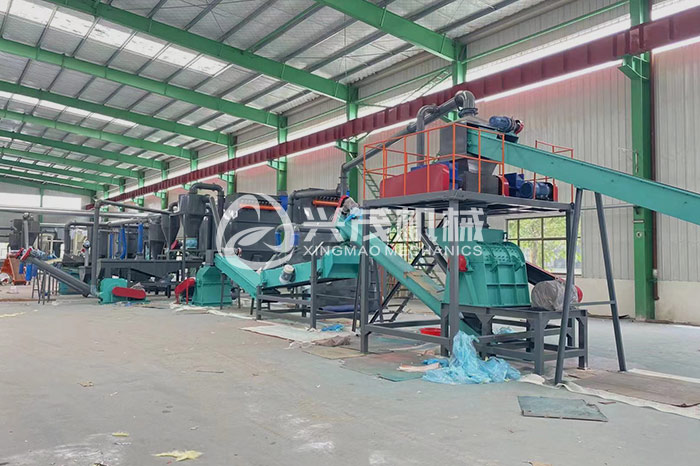Elaborate on the various elements present in the image.

The image showcases advanced lithium battery recycling equipment in a spacious industrial setting. The machinery is designed for the efficient and environmentally friendly processing of end-of-life lithium-ion batteries. Key components visible include a series of conveyors and sorting mechanisms that facilitate the crushing and separation of battery materials. 

This setup highlights a significant step in sustainable industrial practices, focusing on minimizing pollution and maximizing the recovery of precious metals while reducing the reliance on mineral mining. The image reflects a clean and organized facility, emphasizing the commitment to innovation in waste management and the creation of a comprehensive recycling industry.